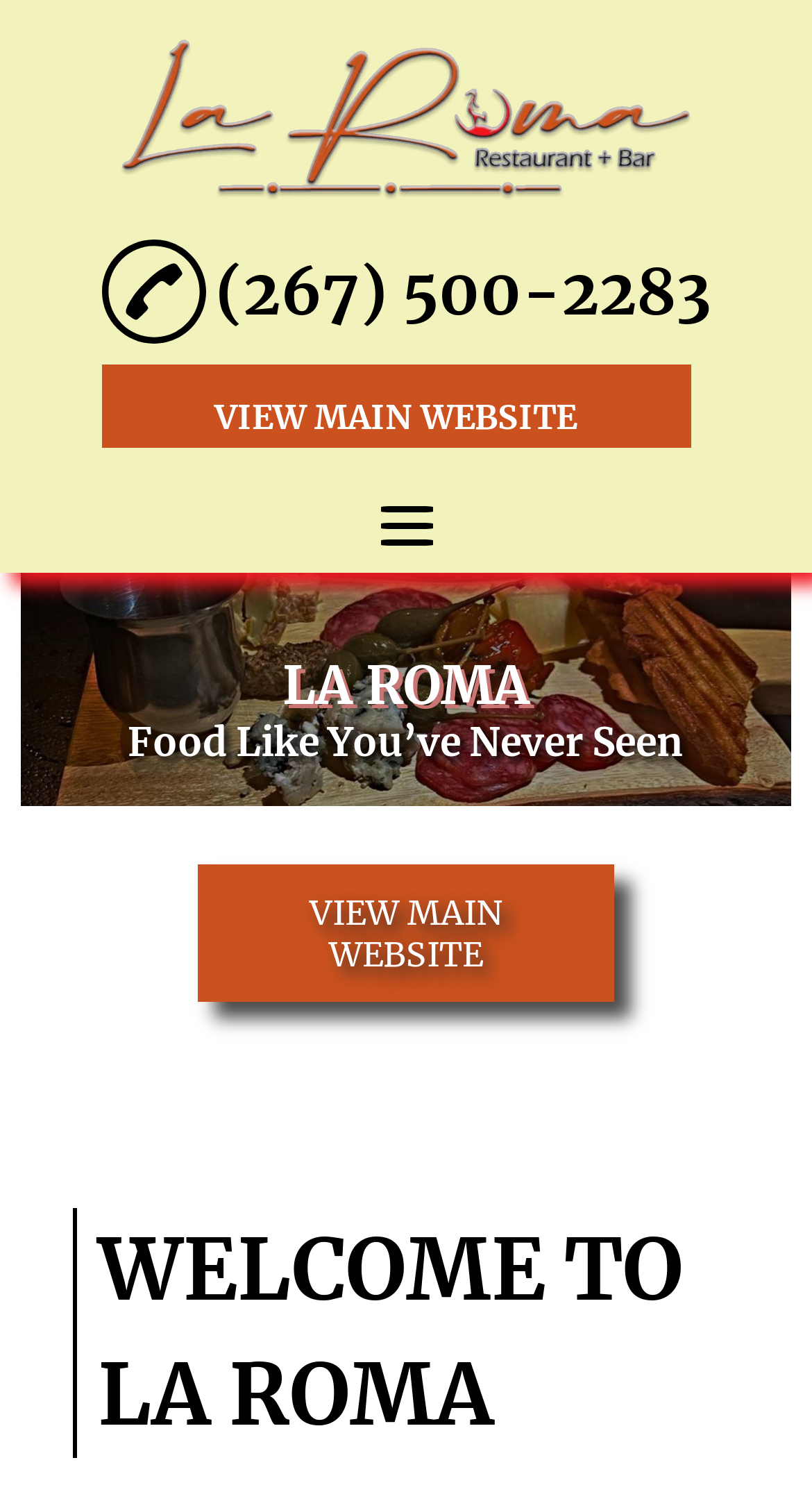Identify the bounding box coordinates for the UI element described as: "title="Logo Home Link"".

None